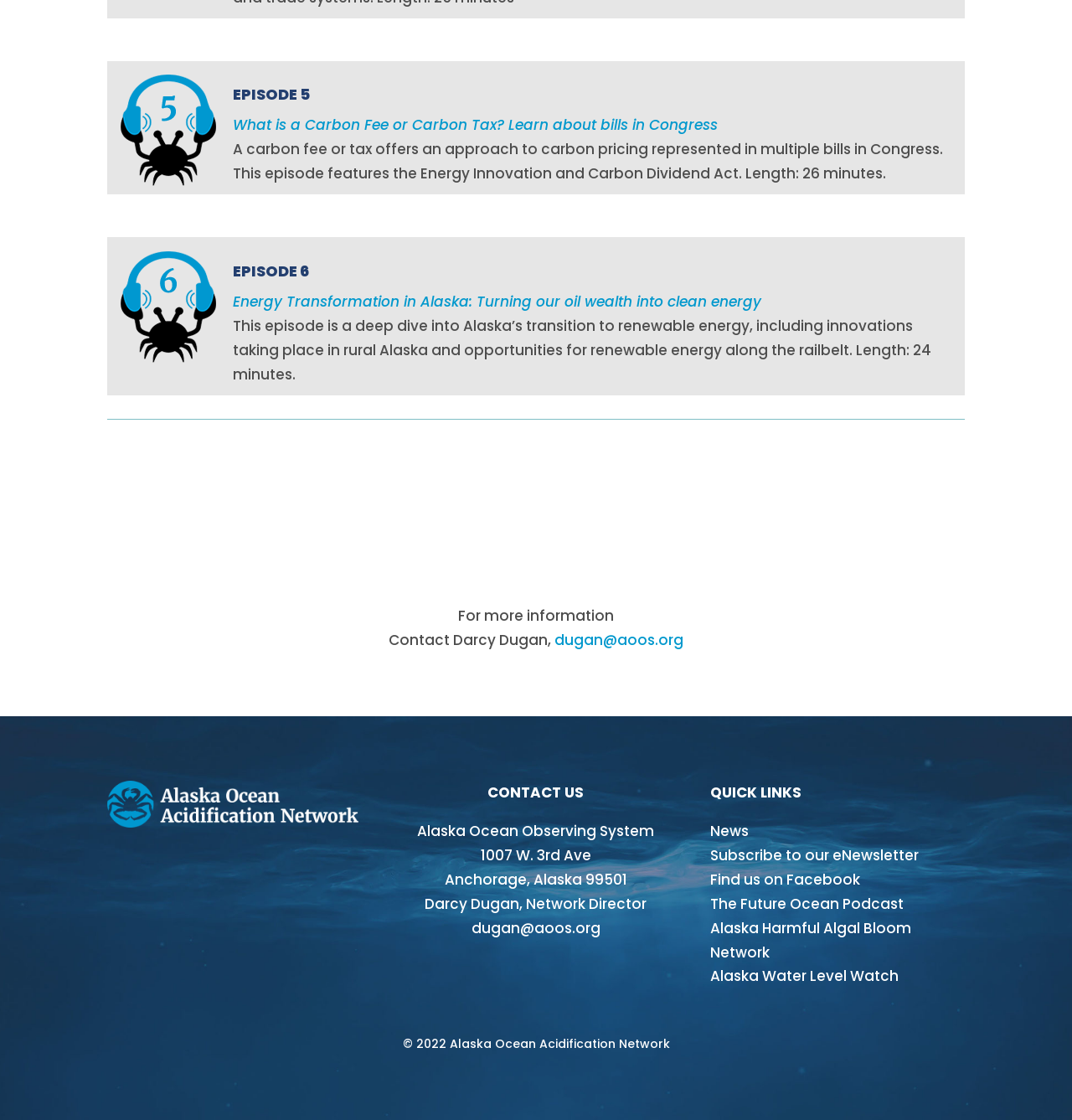Please determine the bounding box coordinates for the element that should be clicked to follow these instructions: "Visit the Alaska Ocean Observing System website".

[0.389, 0.733, 0.611, 0.751]